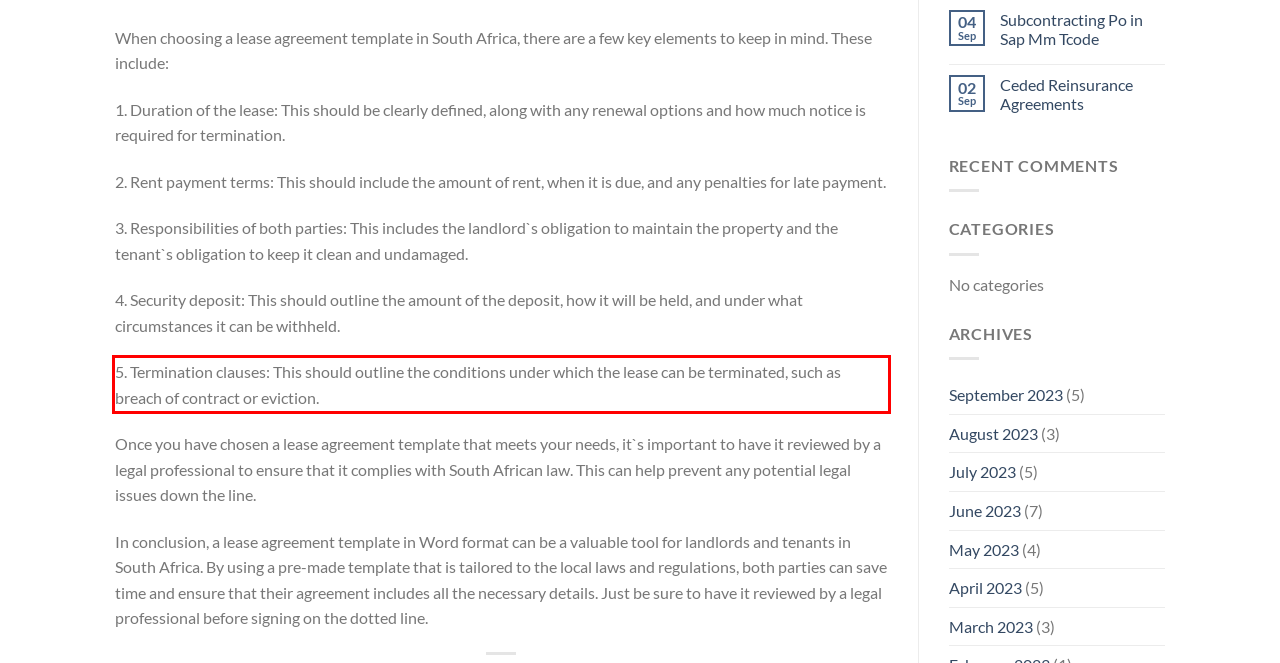Look at the screenshot of the webpage, locate the red rectangle bounding box, and generate the text content that it contains.

5. Termination clauses: This should outline the conditions under which the lease can be terminated, such as breach of contract or eviction.